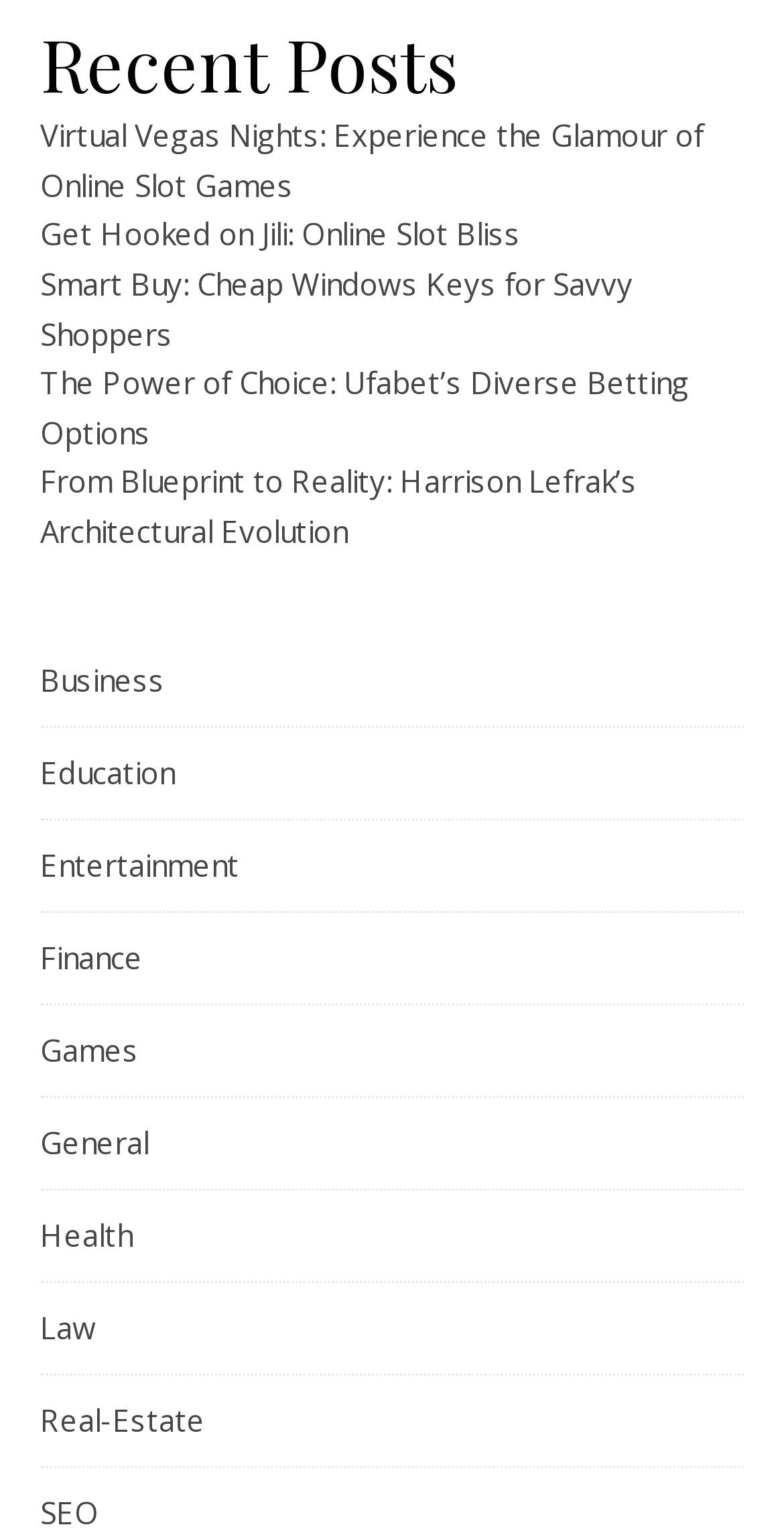Pinpoint the bounding box coordinates of the element you need to click to execute the following instruction: "Browse Games section". The bounding box should be represented by four float numbers between 0 and 1, in the format [left, top, right, bottom].

[0.051, 0.656, 0.177, 0.716]